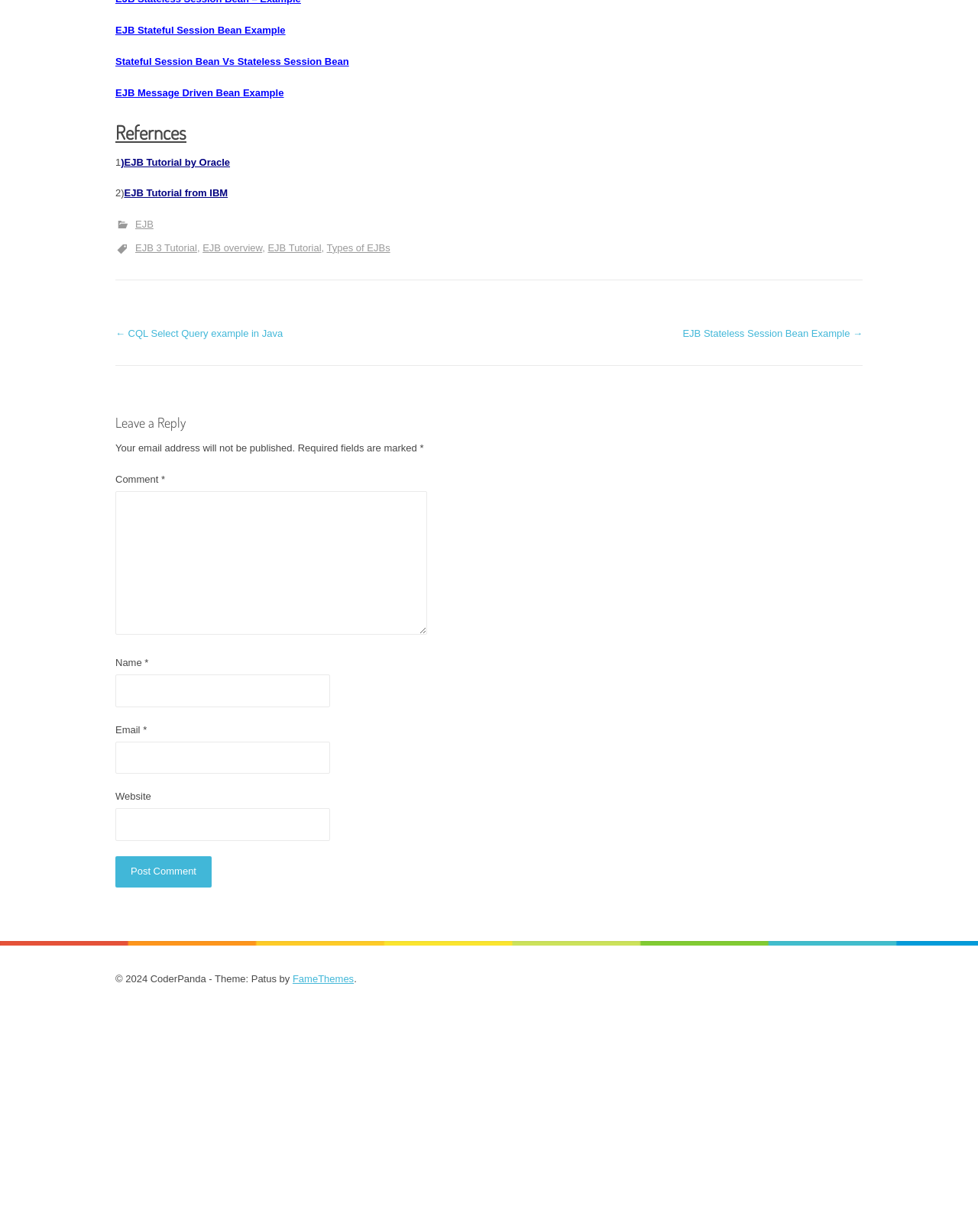Please specify the bounding box coordinates of the clickable section necessary to execute the following command: "Go to the previous post".

[0.118, 0.266, 0.289, 0.275]